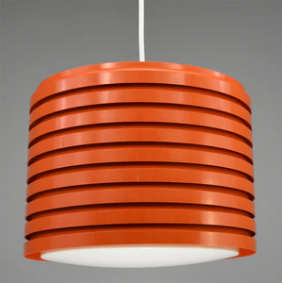Refer to the image and answer the question with as much detail as possible: What is the shape of the pendant light?

The caption describes the pendant light as having a contemporary shape, which is characterized by a series of horizontal bands that add a dynamic visual texture.